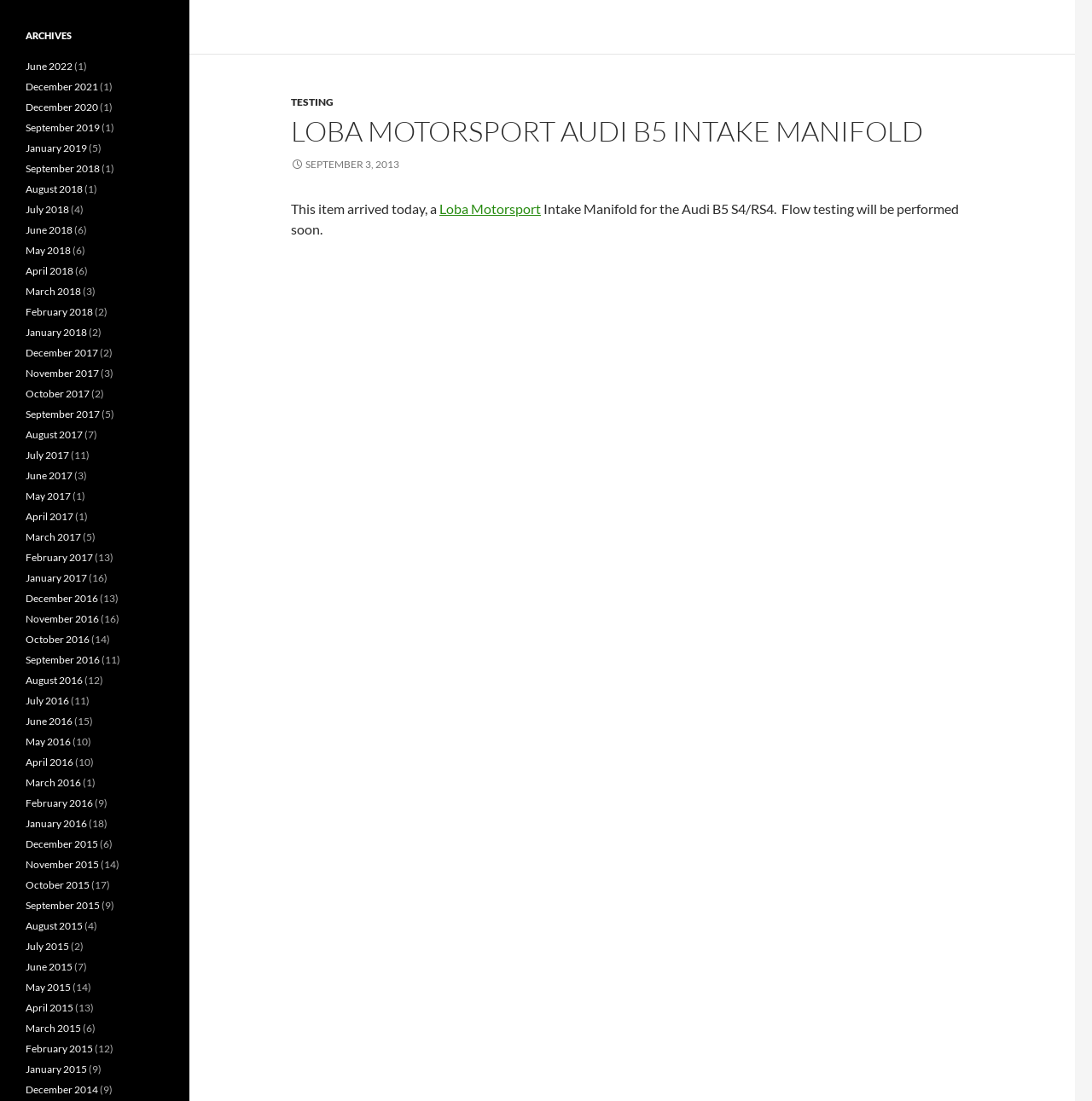Please specify the coordinates of the bounding box for the element that should be clicked to carry out this instruction: "View the 'Loba Motorsport B5 S4/RS4 Intake Manifold' image". The coordinates must be four float numbers between 0 and 1, formatted as [left, top, right, bottom].

[0.266, 0.236, 0.891, 0.701]